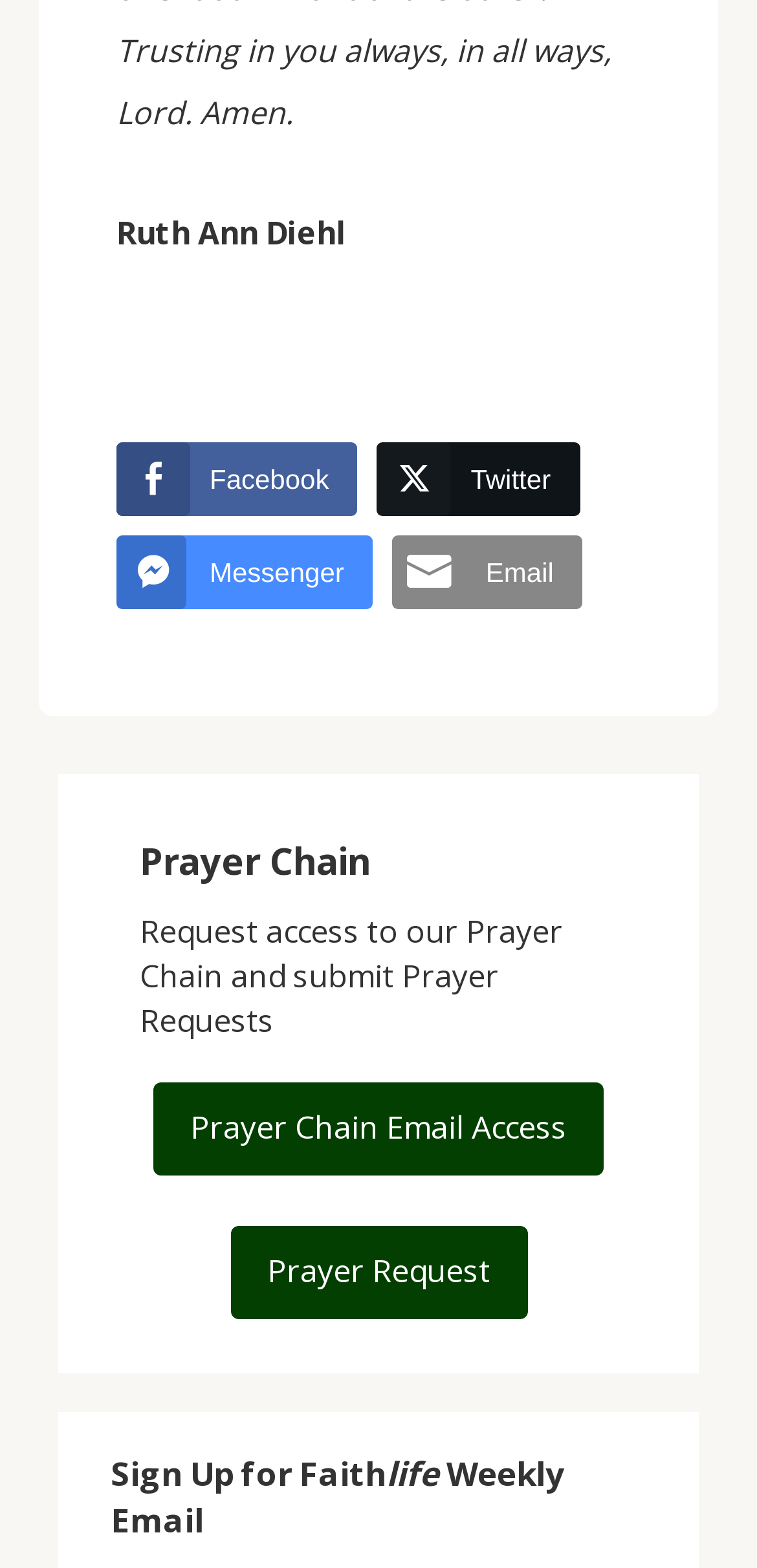Locate the bounding box coordinates of the UI element described by: "Terms of service". Provide the coordinates as four float numbers between 0 and 1, formatted as [left, top, right, bottom].

None